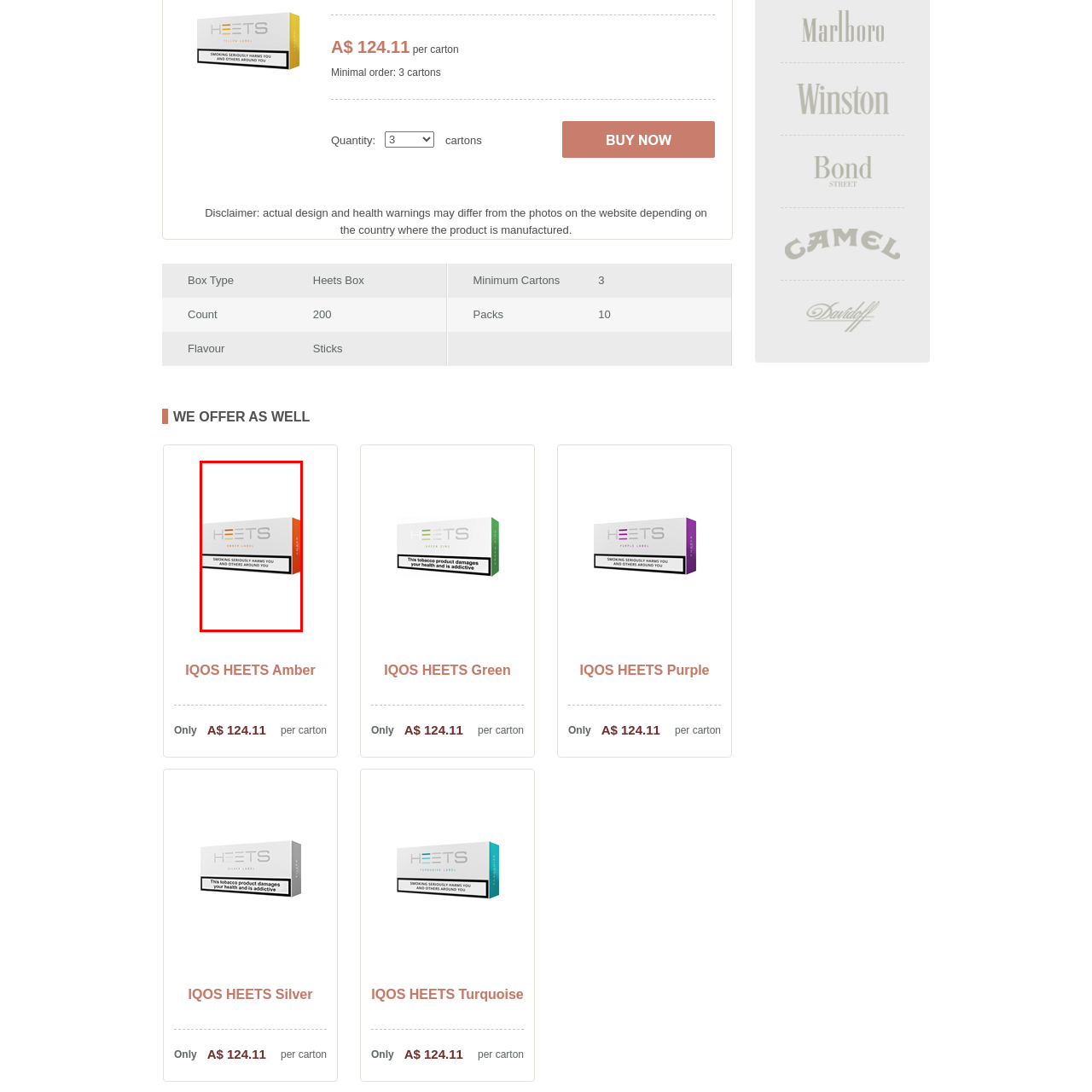Please examine the image highlighted by the red boundary and provide a comprehensive response to the following question based on the visual content: 
What is the color scheme of the box?

The box features a sleek, modern design with an orange and white color scheme, which is visually appealing and attention-grabbing.